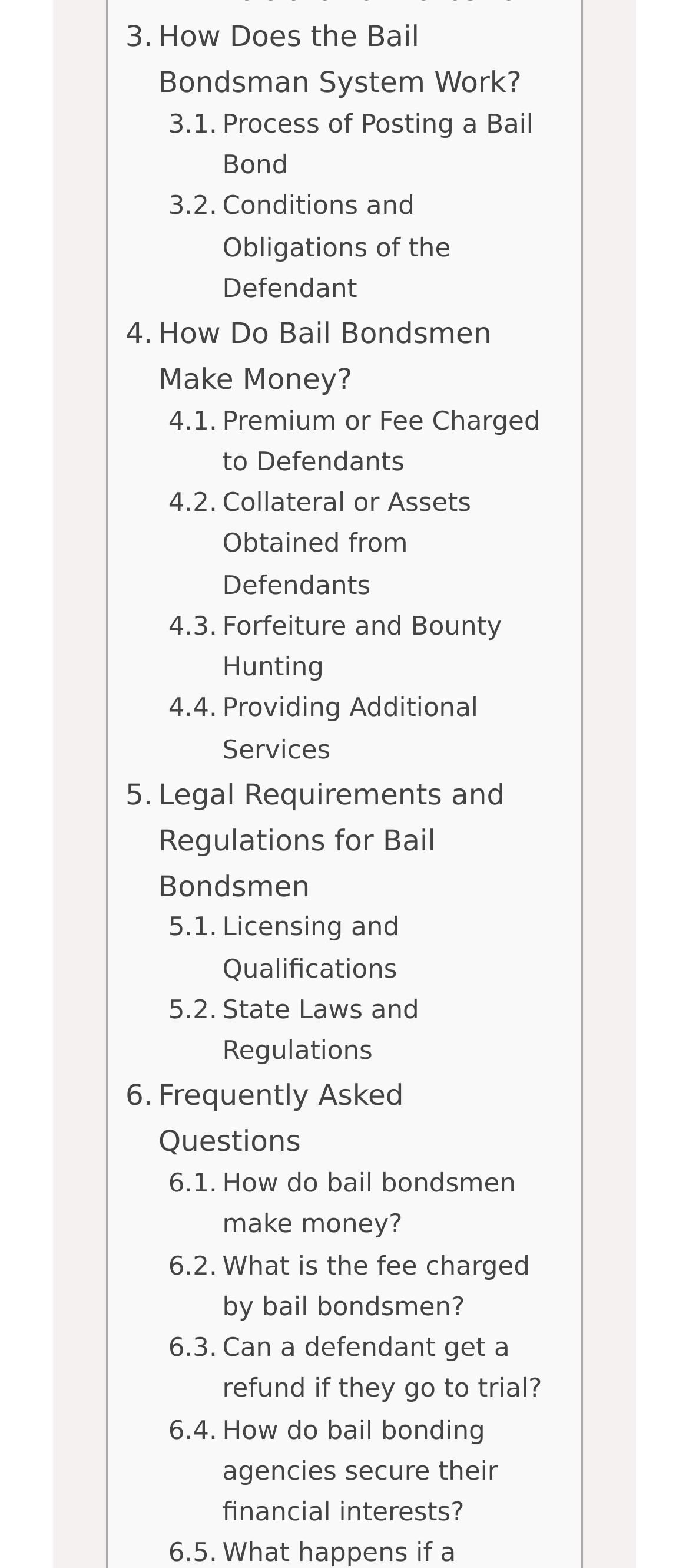Identify the bounding box coordinates of the area that should be clicked in order to complete the given instruction: "Open in app". The bounding box coordinates should be four float numbers between 0 and 1, i.e., [left, top, right, bottom].

None